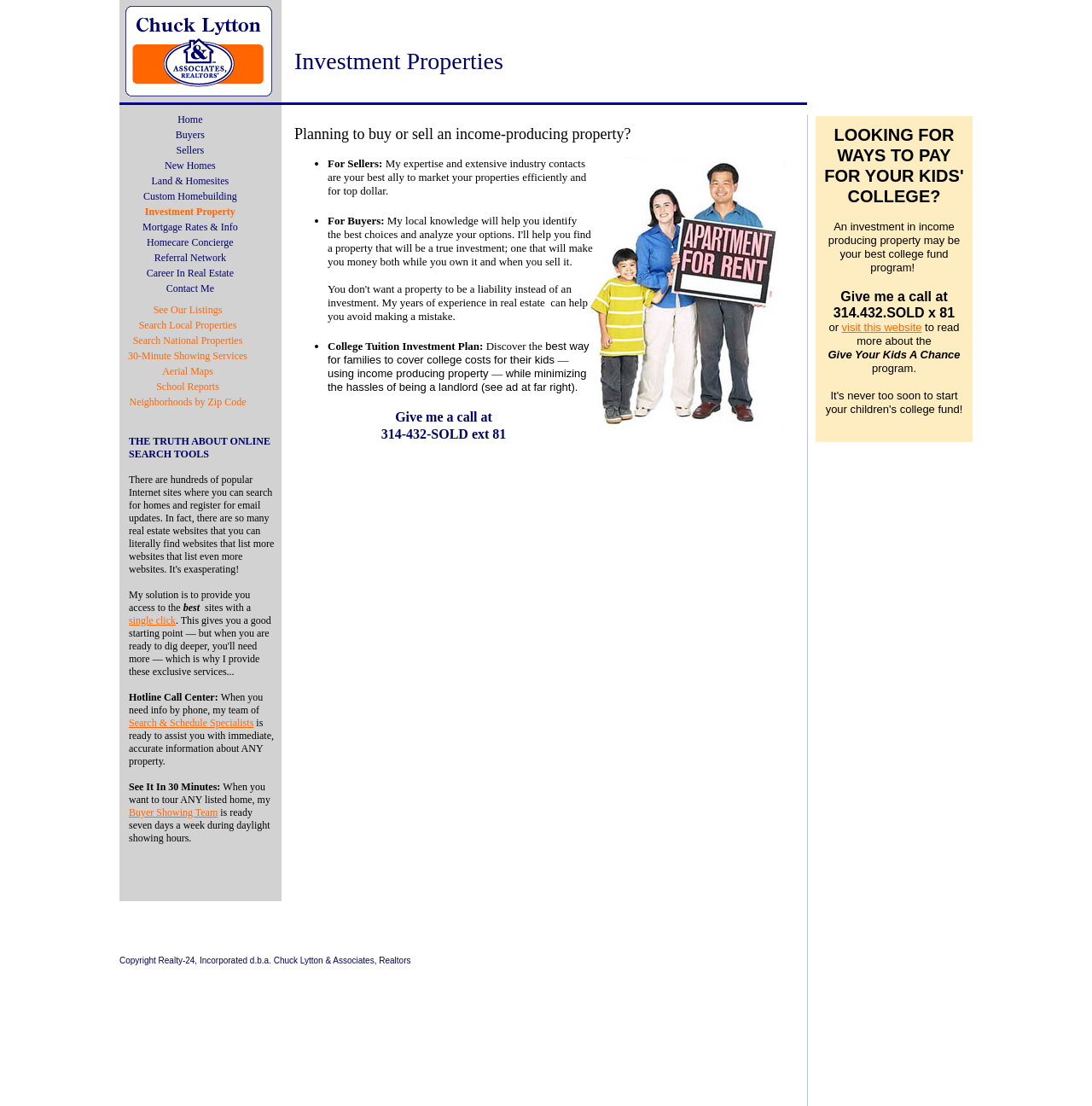Answer the question using only a single word or phrase: 
What is the text of the static text element?

THE TRUTH ABOUT ONLINE SEARCH TOOLS